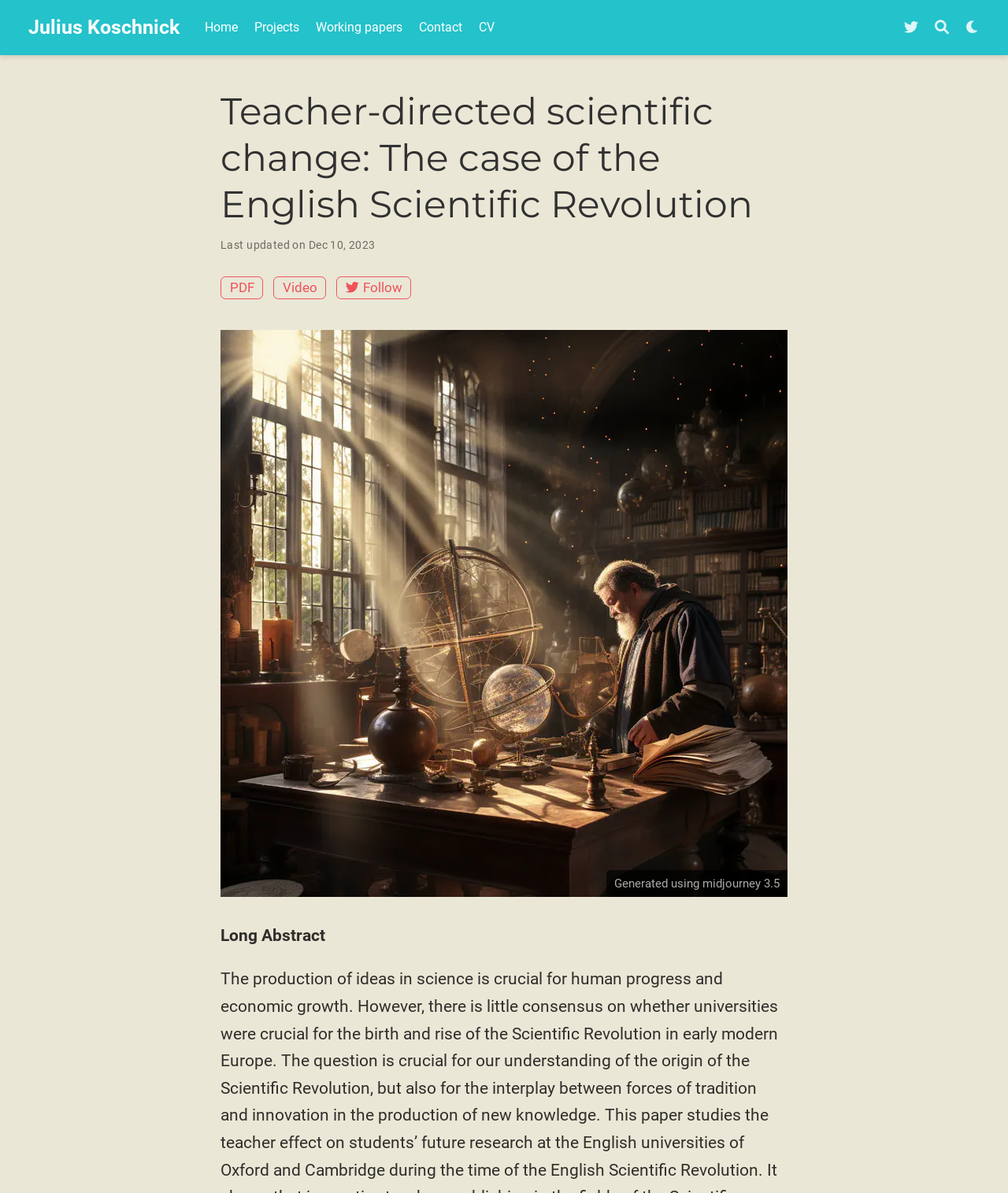Please find the bounding box coordinates (top-left x, top-left y, bottom-right x, bottom-right y) in the screenshot for the UI element described as follows: Working papers

[0.305, 0.009, 0.407, 0.037]